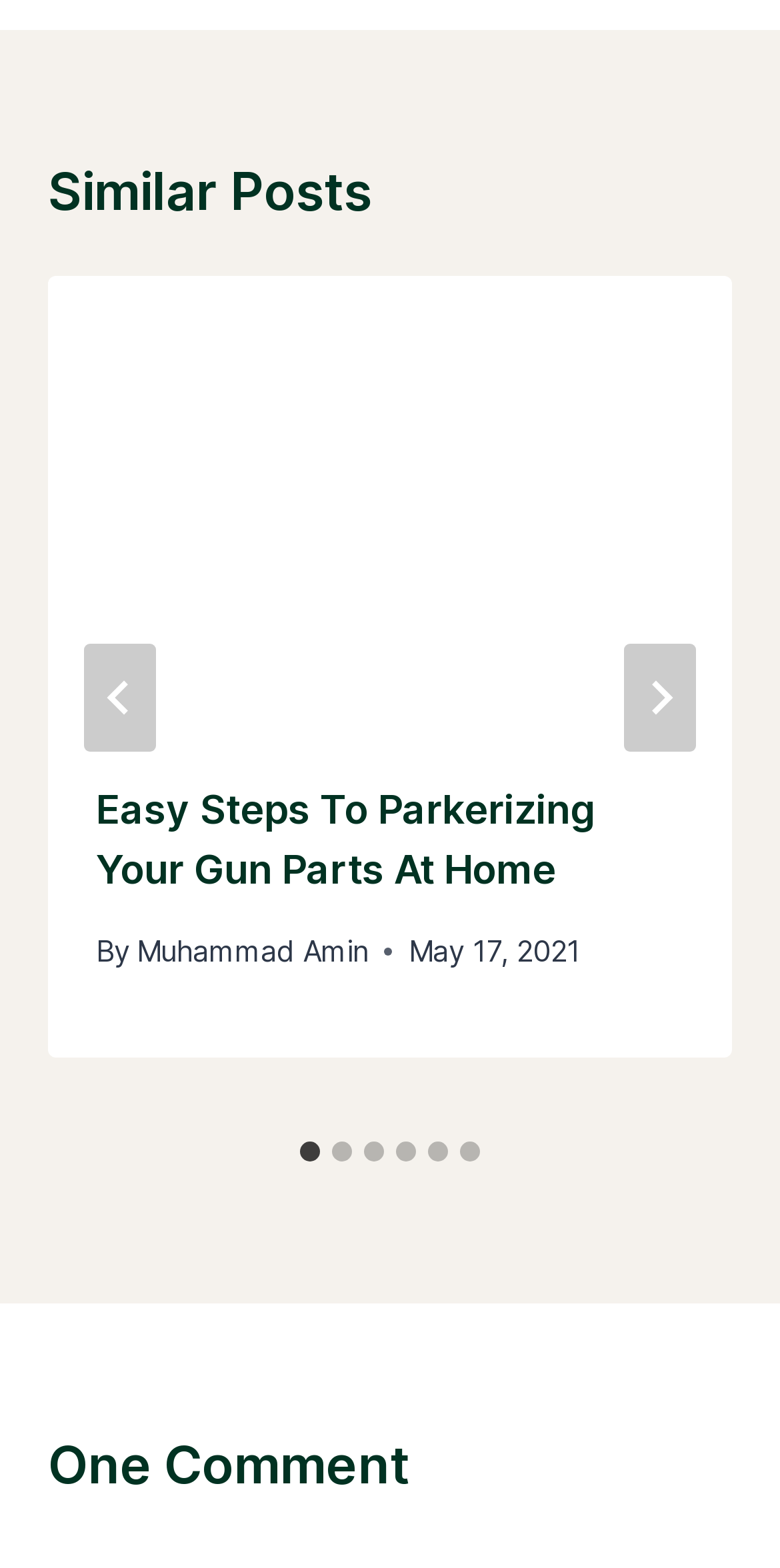Who wrote the first article?
Please give a detailed and thorough answer to the question, covering all relevant points.

I looked at the article element inside the first tabpanel and found the link element with the text 'Muhammad Amin', which is the author of the first article.